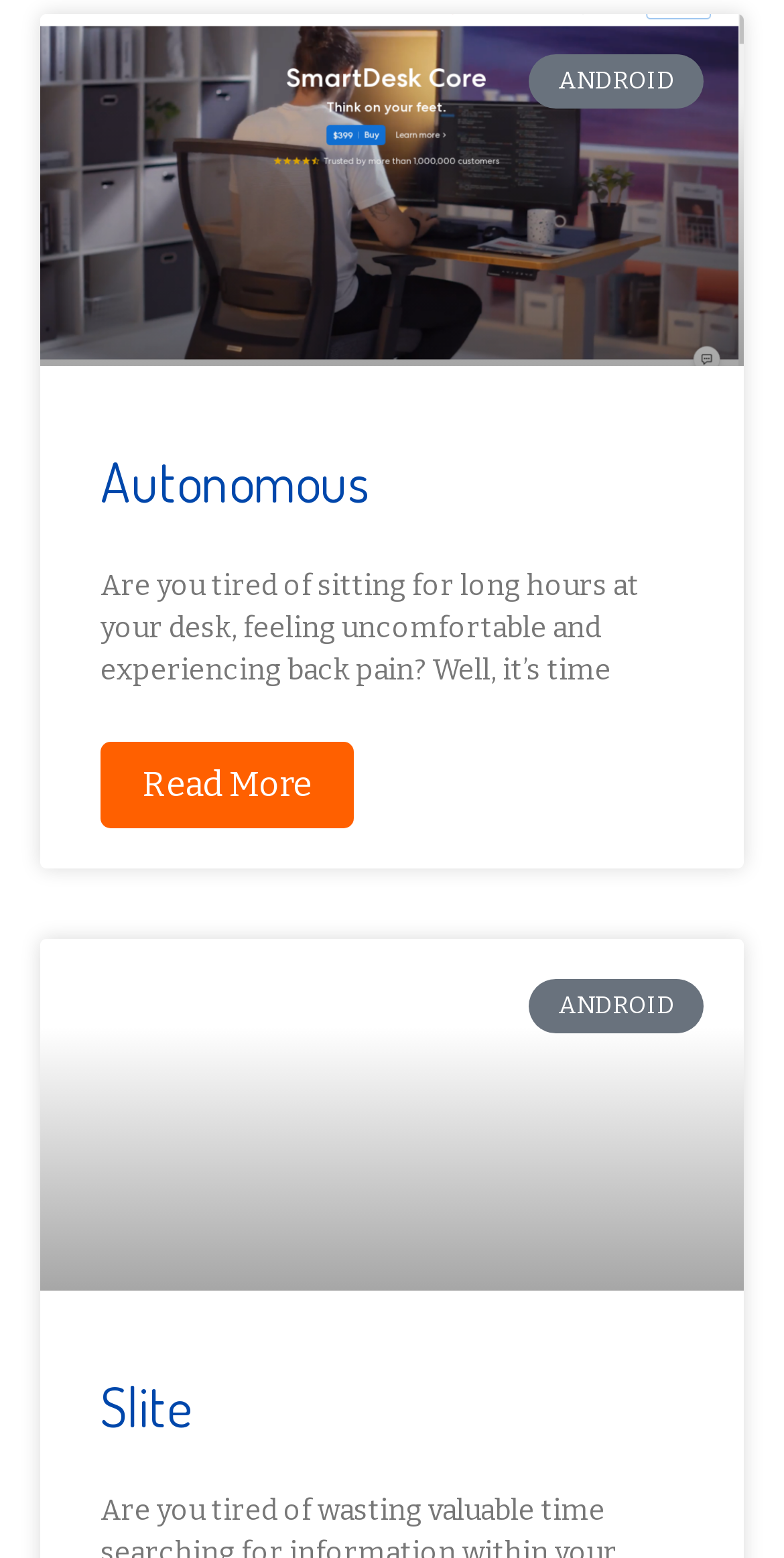Using the provided description: "Slite", find the bounding box coordinates of the corresponding UI element. The output should be four float numbers between 0 and 1, in the format [left, top, right, bottom].

[0.128, 0.88, 0.244, 0.924]